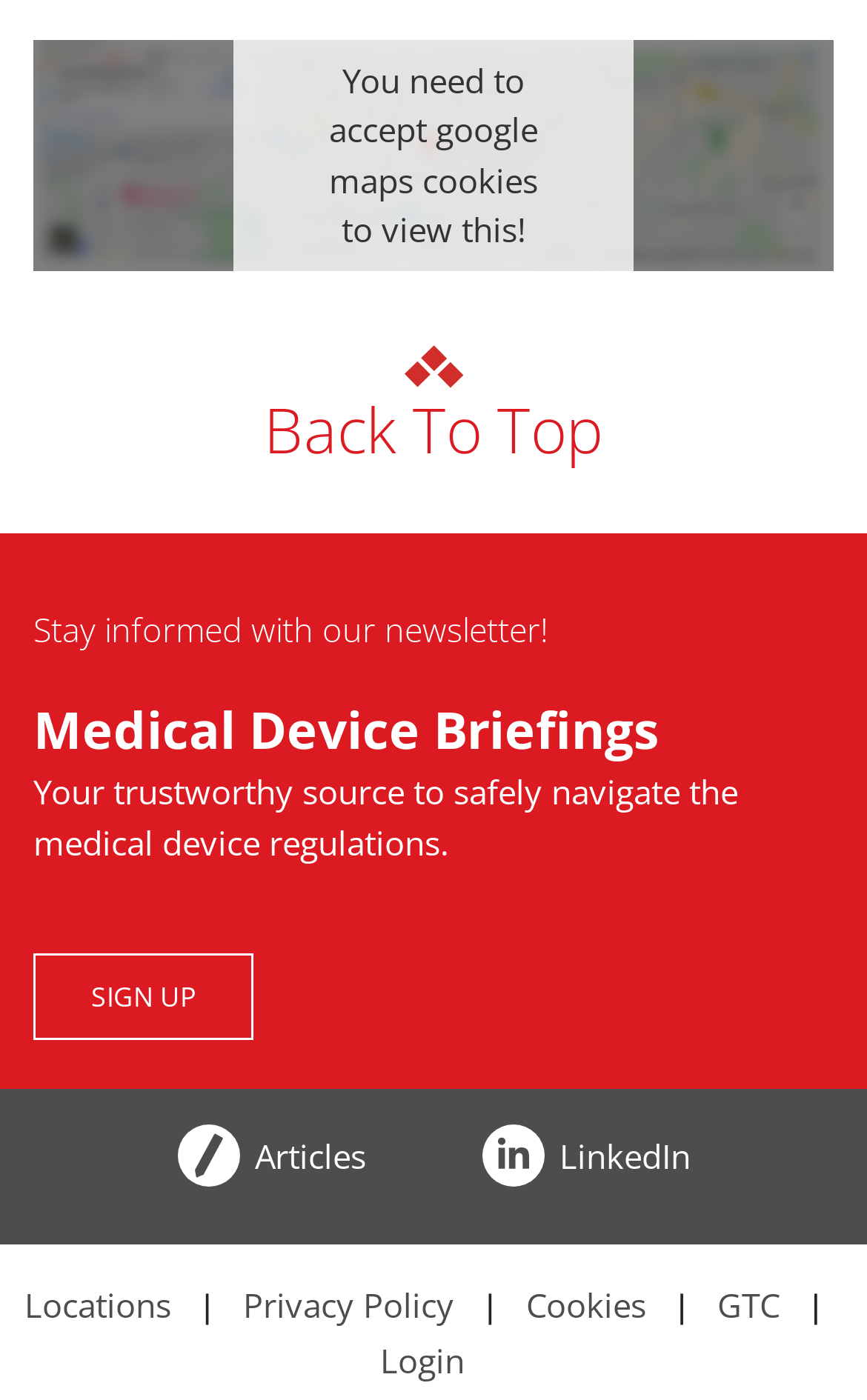What is the purpose of the newsletter?
Using the screenshot, give a one-word or short phrase answer.

Stay informed